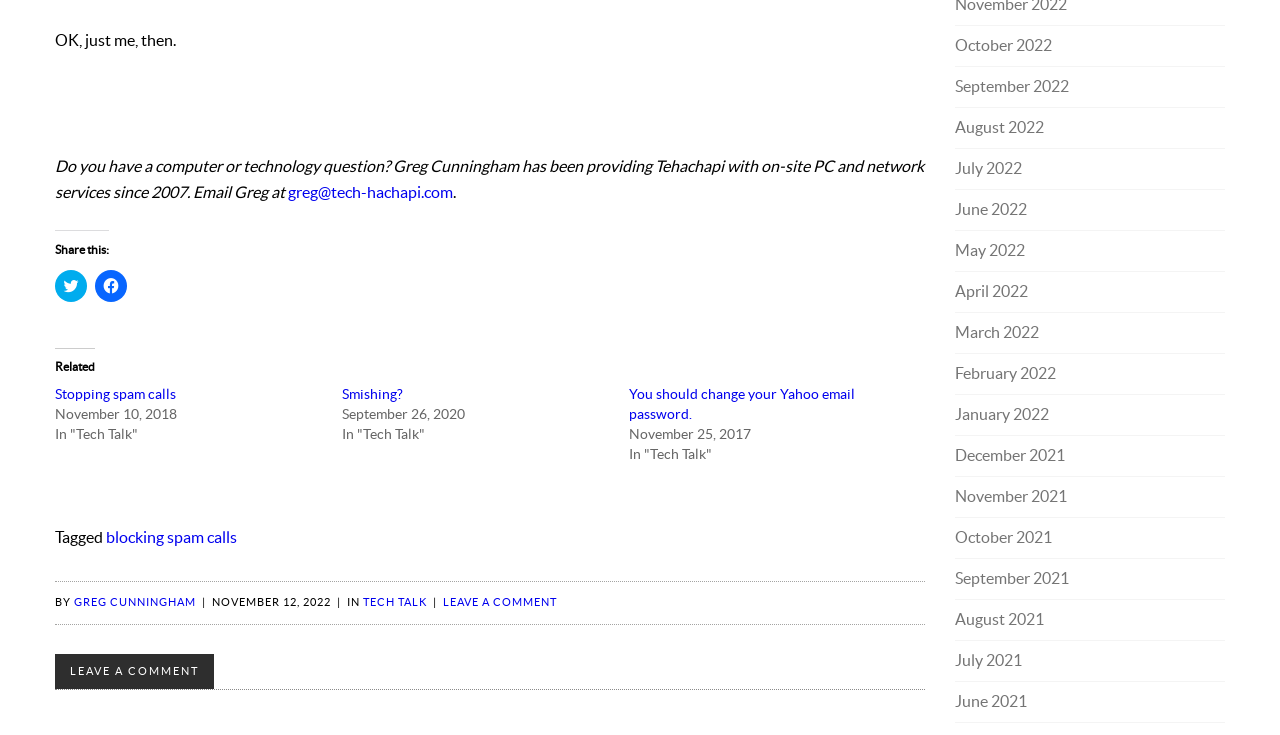Determine the bounding box coordinates for the element that should be clicked to follow this instruction: "Click to share on Twitter". The coordinates should be given as four float numbers between 0 and 1, in the format [left, top, right, bottom].

[0.043, 0.367, 0.068, 0.41]